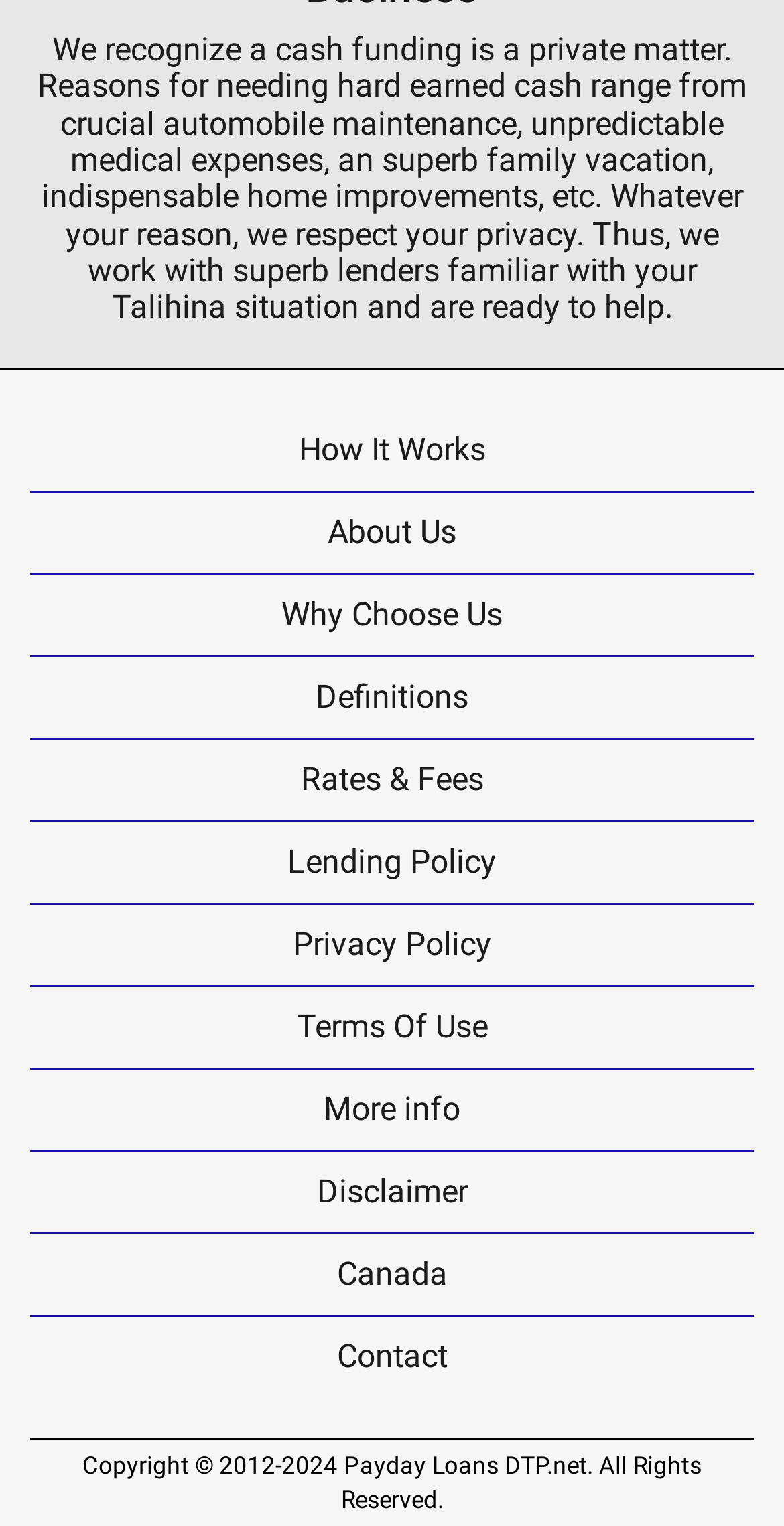What is the copyright year range?
Using the visual information, reply with a single word or short phrase.

2012-2024